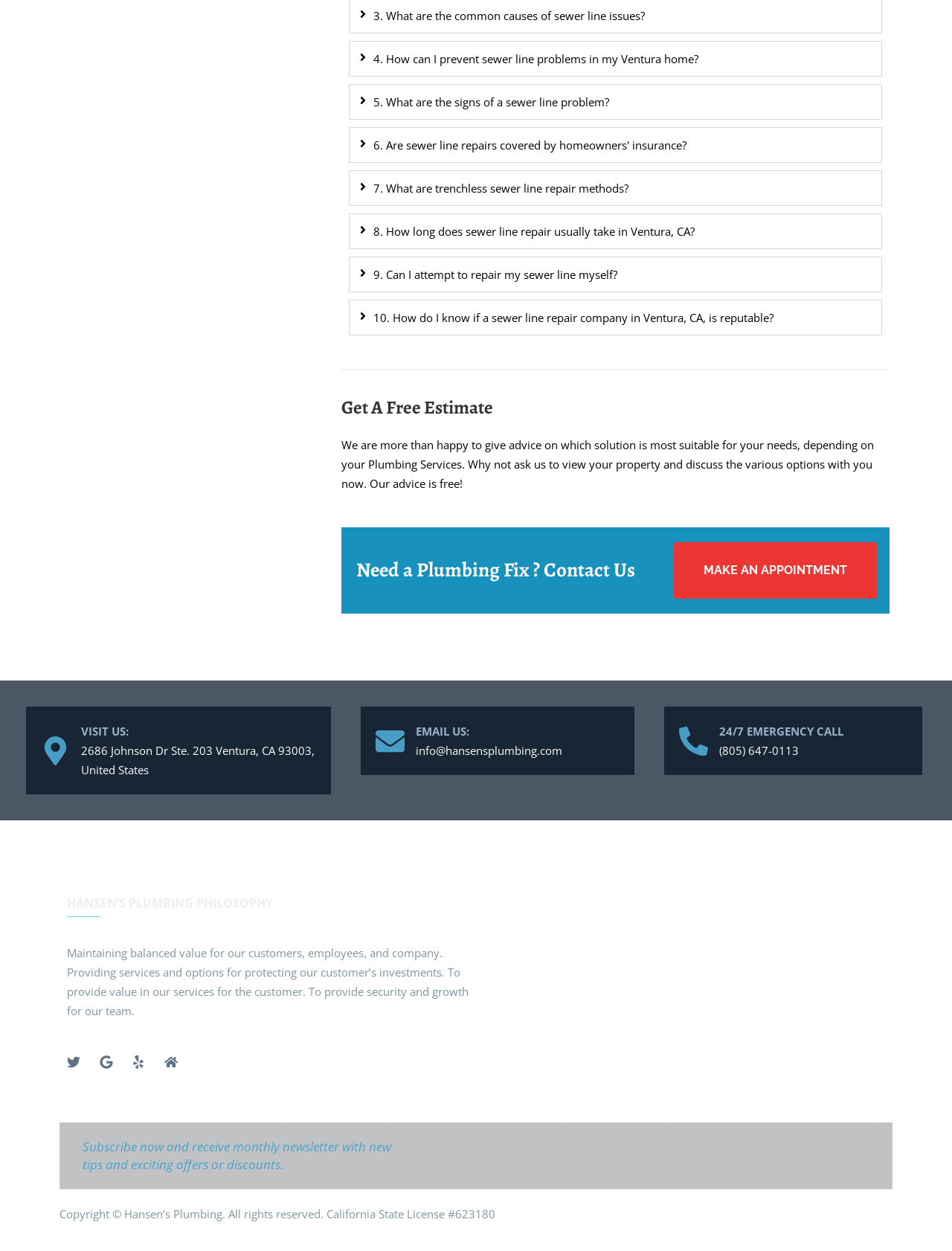Can you find the bounding box coordinates for the element to click on to achieve the instruction: "Get a free estimate"?

[0.359, 0.316, 0.934, 0.336]